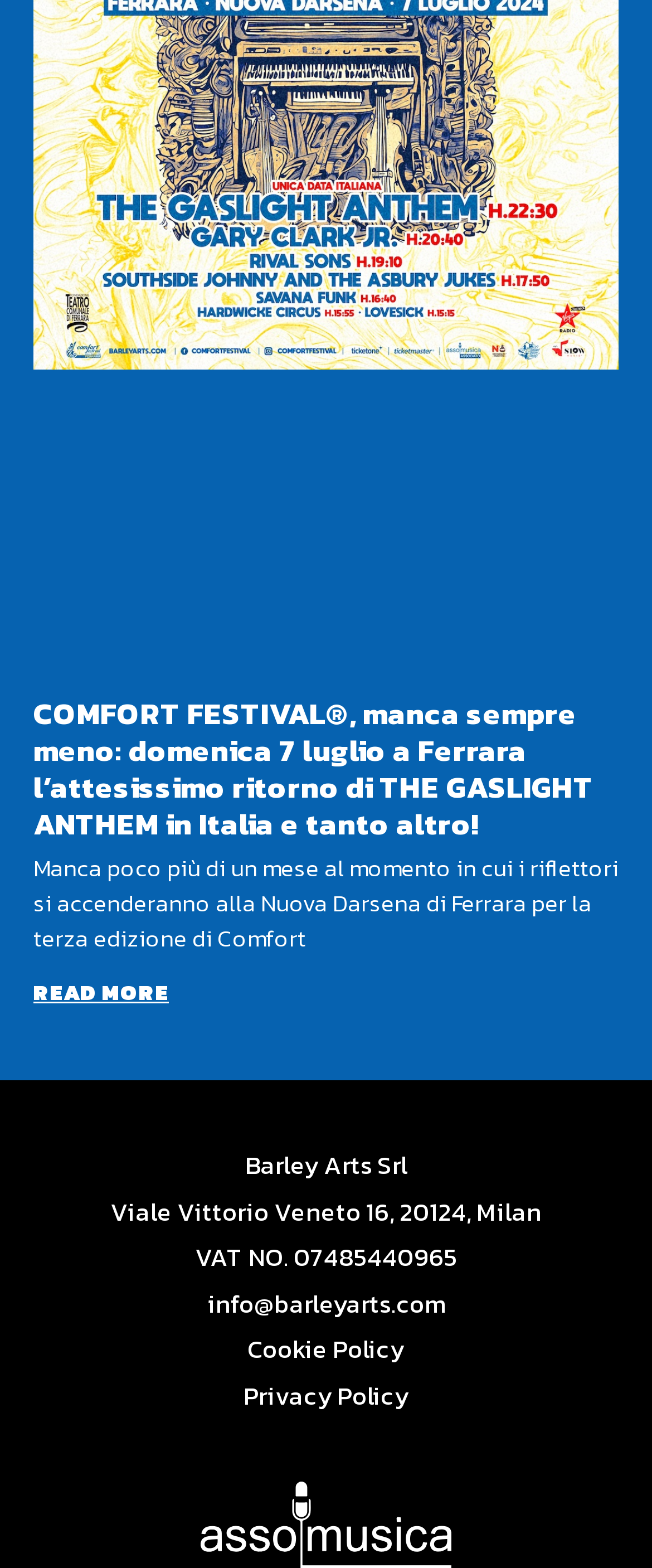Please specify the bounding box coordinates in the format (top-left x, top-left y, bottom-right x, bottom-right y), with values ranging from 0 to 1. Identify the bounding box for the UI component described as follows: Read more

[0.051, 0.623, 0.259, 0.643]